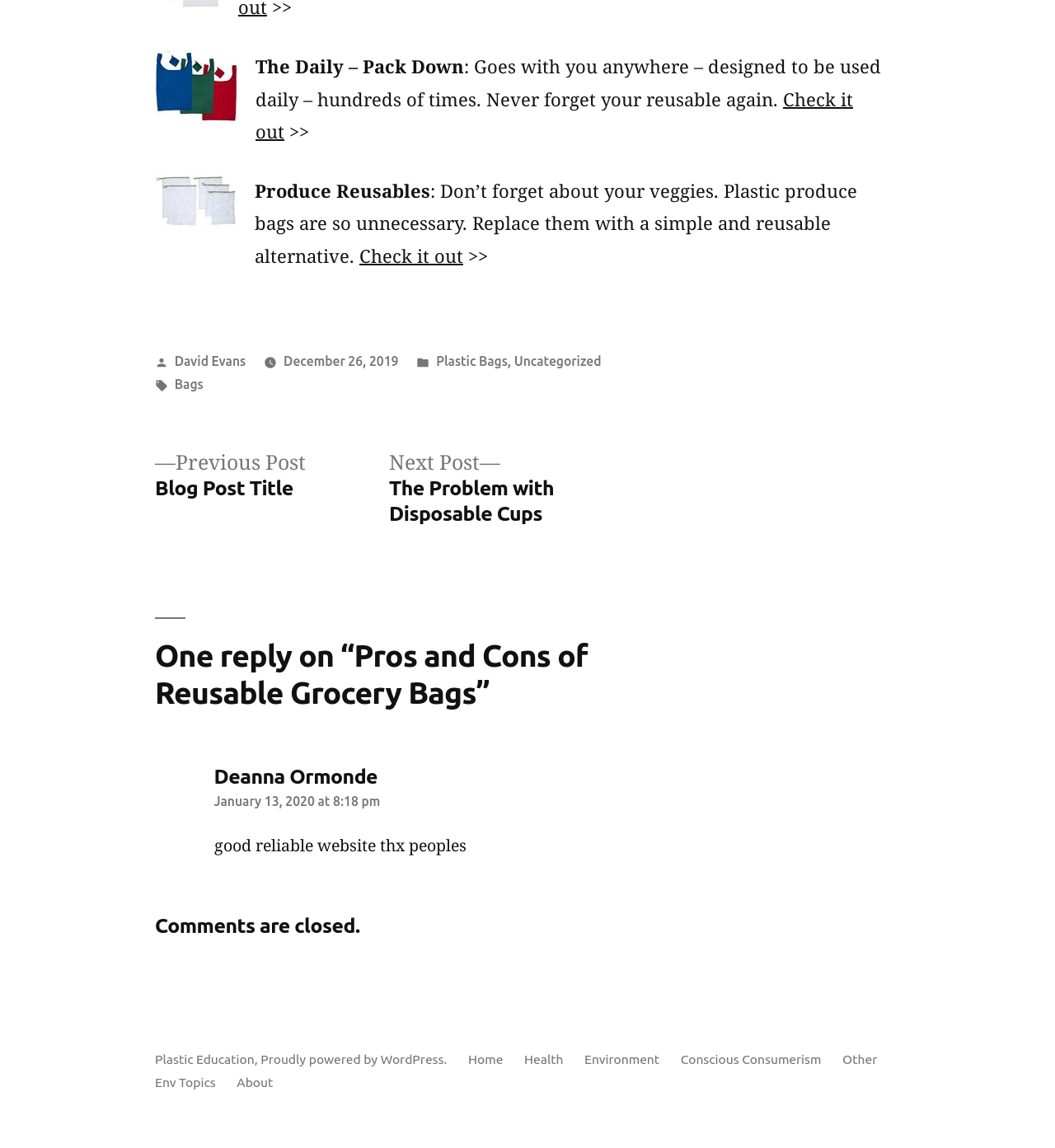Bounding box coordinates should be provided in the format (top-left x, top-left y, bottom-right x, bottom-right y) with all values between 0 and 1. Identify the bounding box for this UI element: David Evans

[0.165, 0.308, 0.233, 0.321]